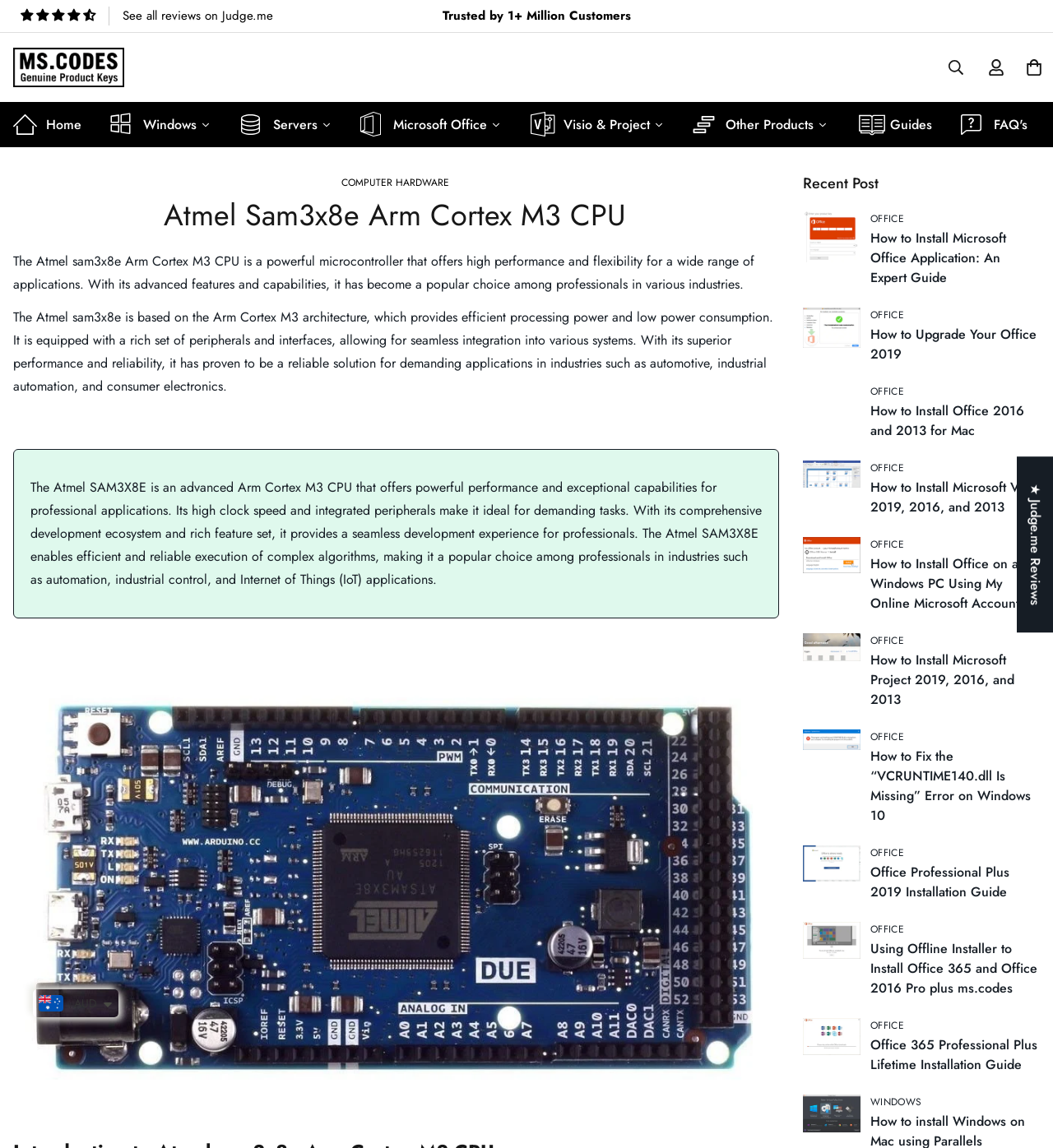Please specify the bounding box coordinates of the region to click in order to perform the following instruction: "Click the 'Home' link".

[0.012, 0.089, 0.089, 0.128]